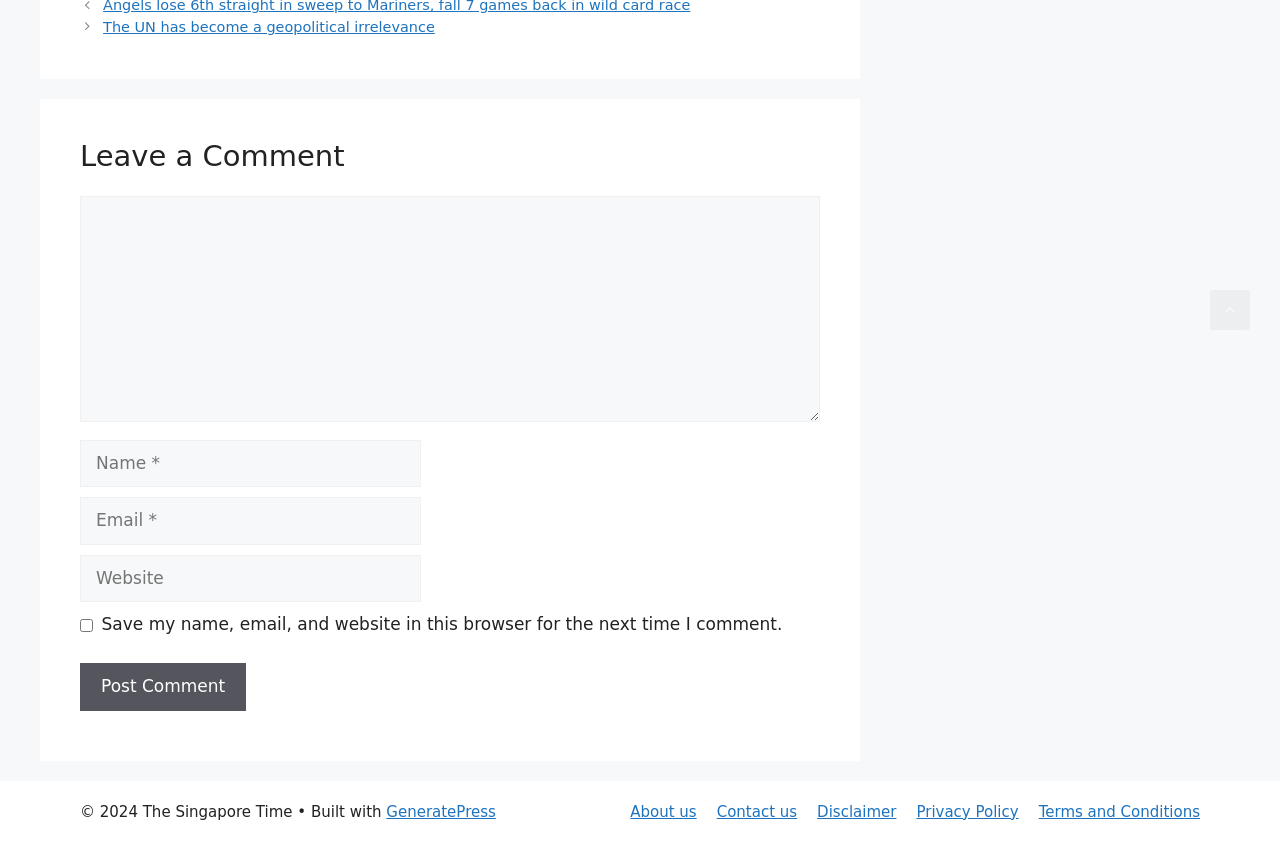Please locate the bounding box coordinates of the element that needs to be clicked to achieve the following instruction: "Scroll back to top". The coordinates should be four float numbers between 0 and 1, i.e., [left, top, right, bottom].

[0.945, 0.344, 0.977, 0.391]